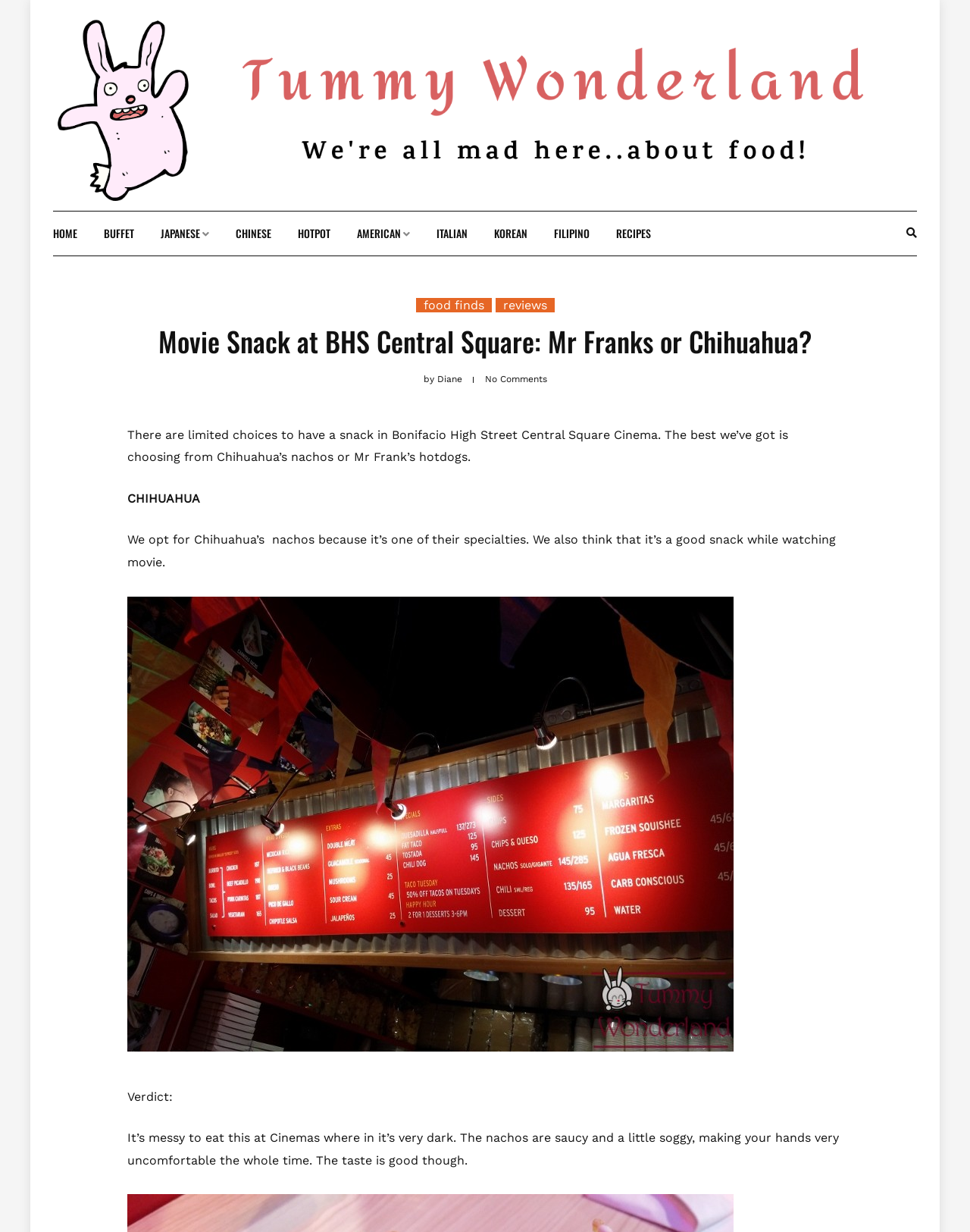What is the verdict about eating Chihuahua's nachos at the cinema?
Please look at the screenshot and answer in one word or a short phrase.

It's messy and uncomfortable